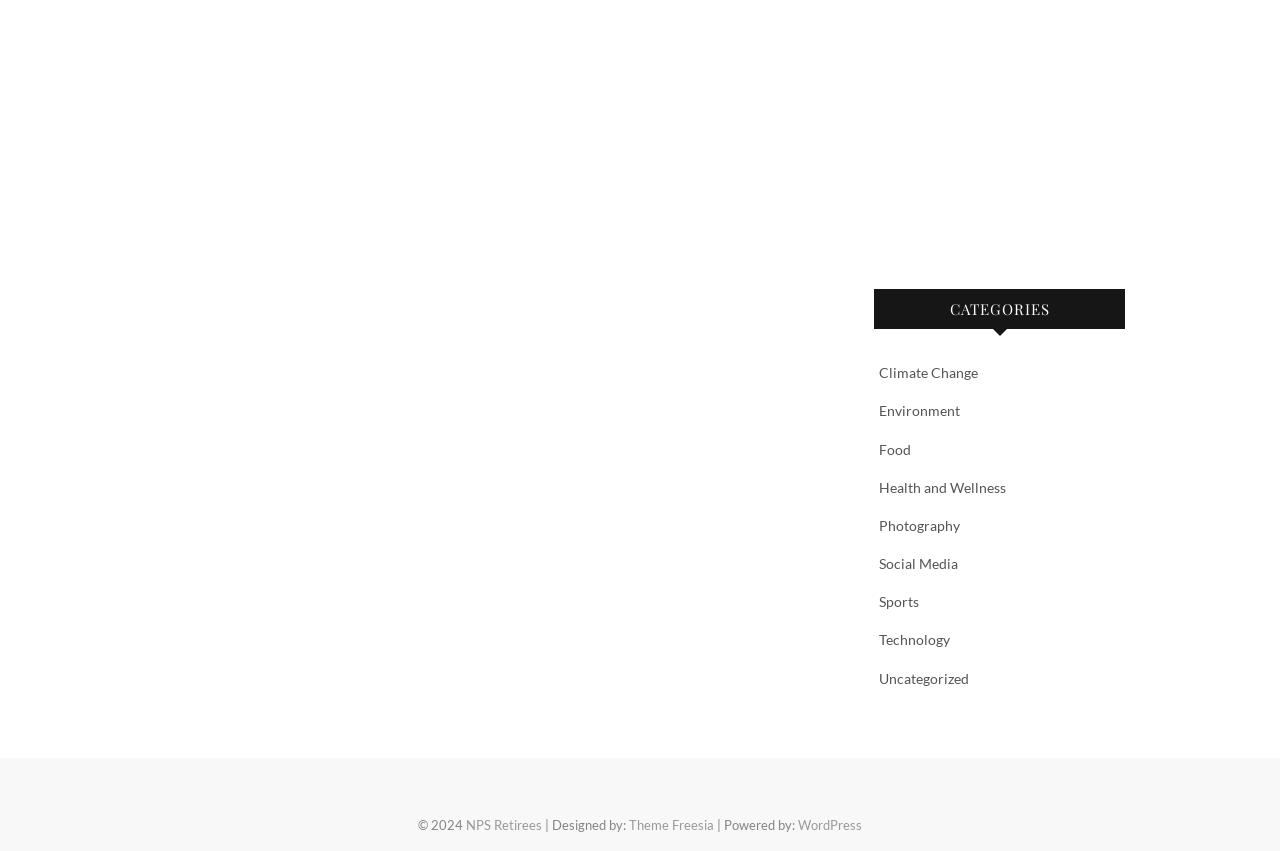How many categories are listed?
Provide an in-depth answer to the question, covering all aspects.

I counted the number of links under the 'CATEGORIES' heading, which are 'Climate Change', 'Environment', 'Food', 'Health and Wellness', 'Photography', 'Social Media', 'Sports', 'Technology', and 'Uncategorized'. There are 9 links in total.